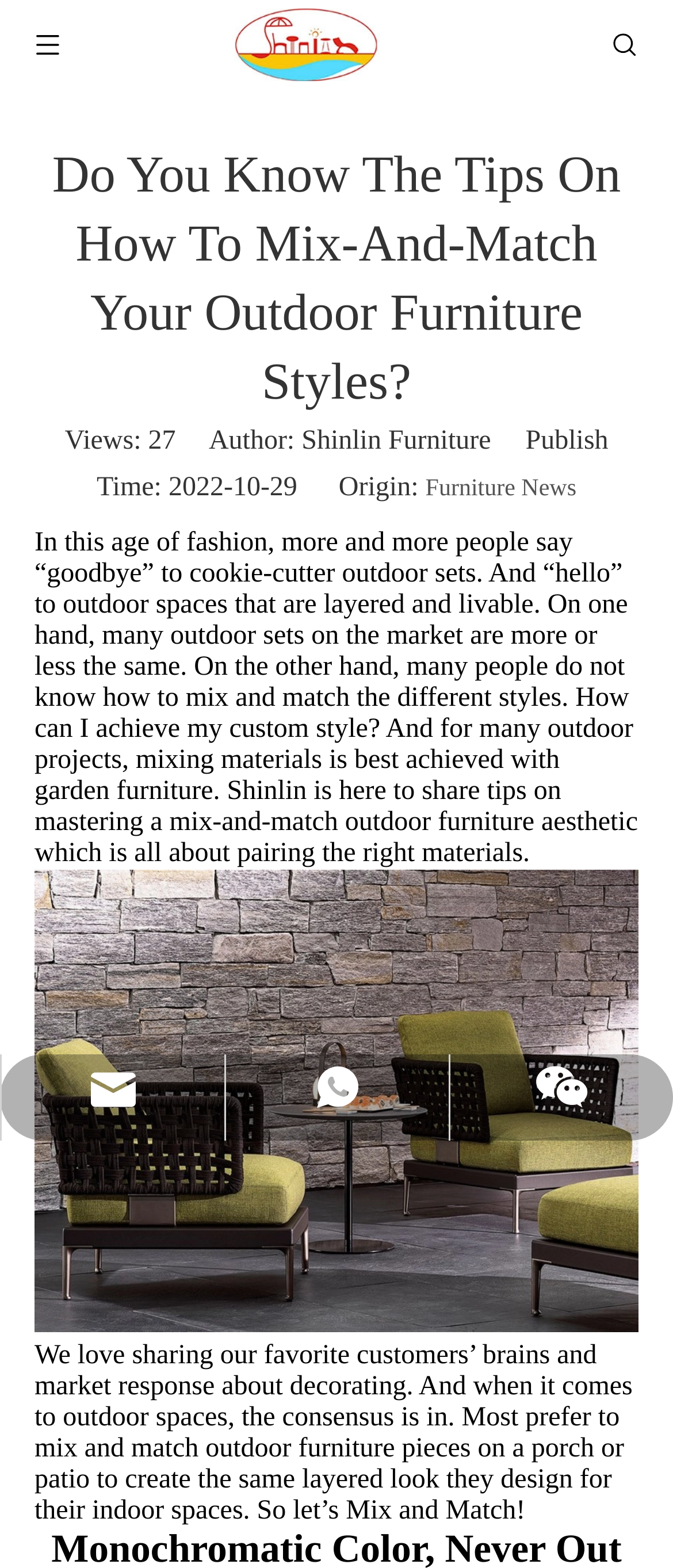How many views does the article have?
Using the image as a reference, answer with just one word or a short phrase.

27